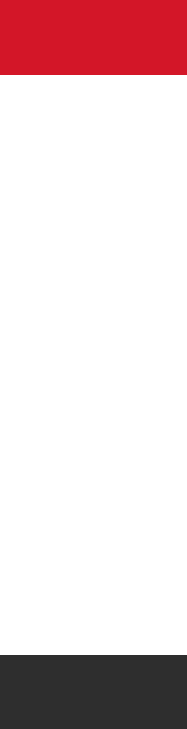Provide your answer in one word or a succinct phrase for the question: 
What is the name associated with this design?

Skylar